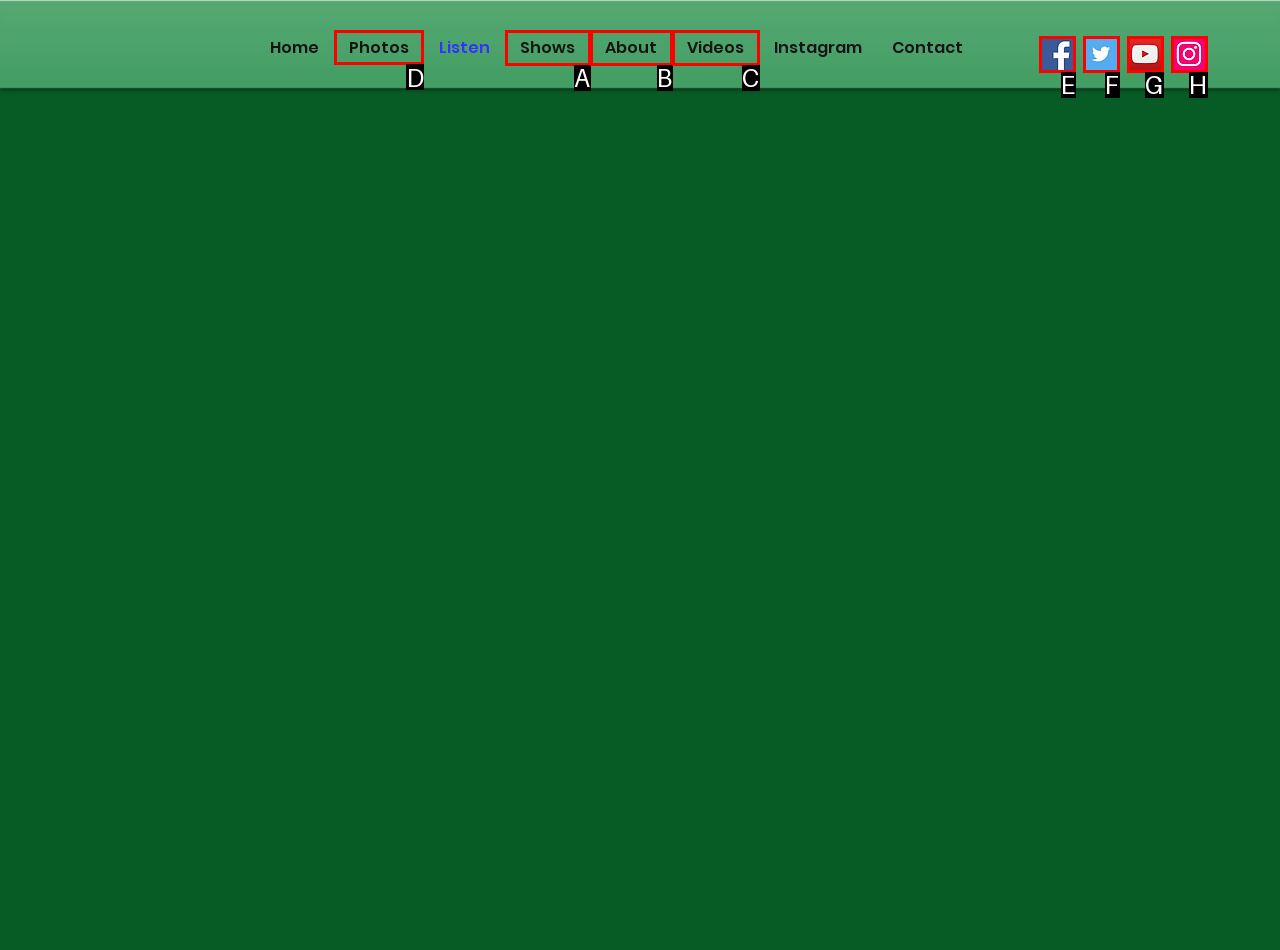What is the letter of the UI element you should click to View Photos? Provide the letter directly.

D